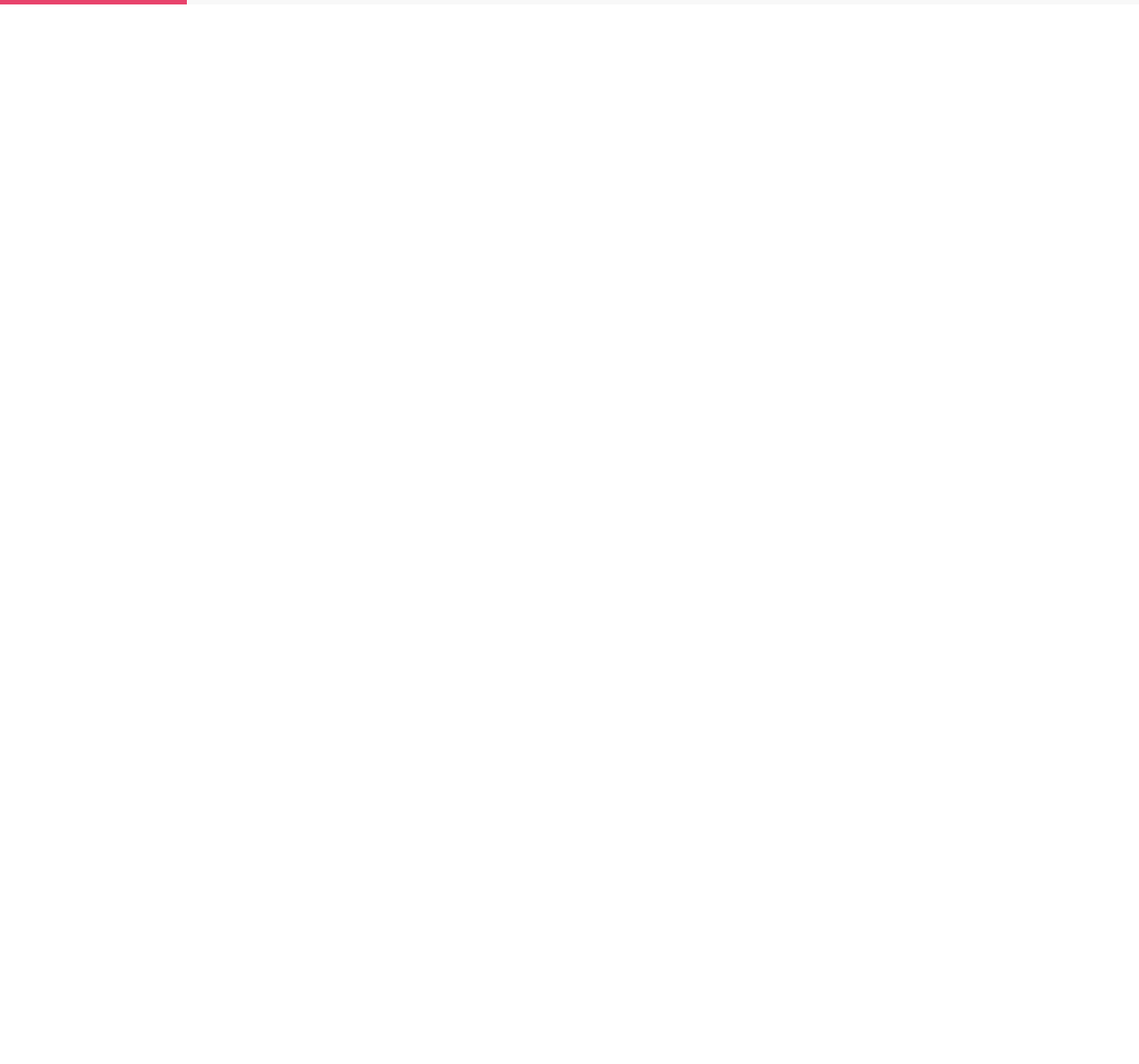Please specify the coordinates of the bounding box for the element that should be clicked to carry out this instruction: "Fill in the Your name textbox". The coordinates must be four float numbers between 0 and 1, formatted as [left, top, right, bottom].

[0.512, 0.293, 0.973, 0.335]